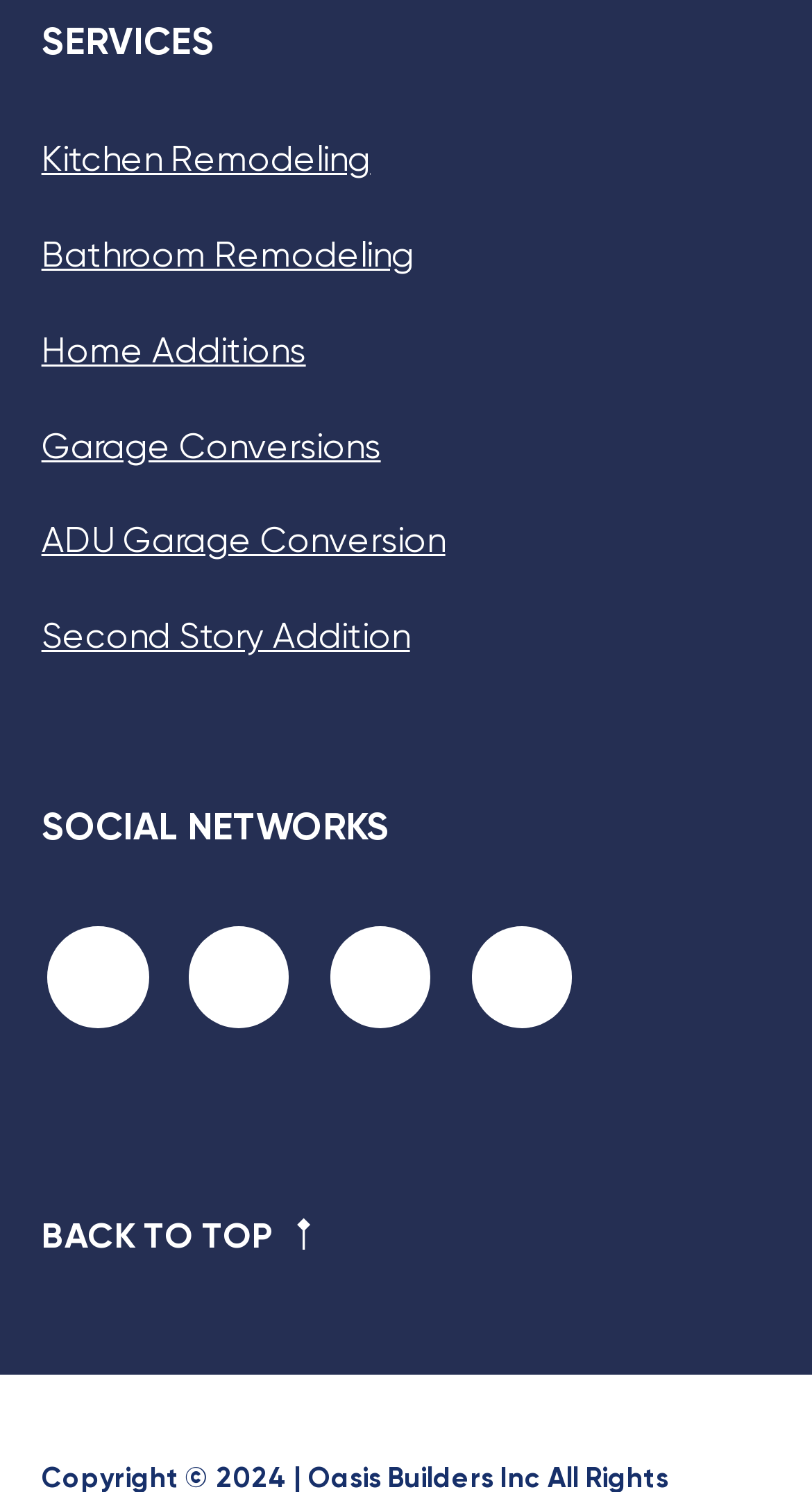Determine the bounding box coordinates of the region to click in order to accomplish the following instruction: "Go to Facebook". Provide the coordinates as four float numbers between 0 and 1, specifically [left, top, right, bottom].

[0.051, 0.617, 0.19, 0.693]